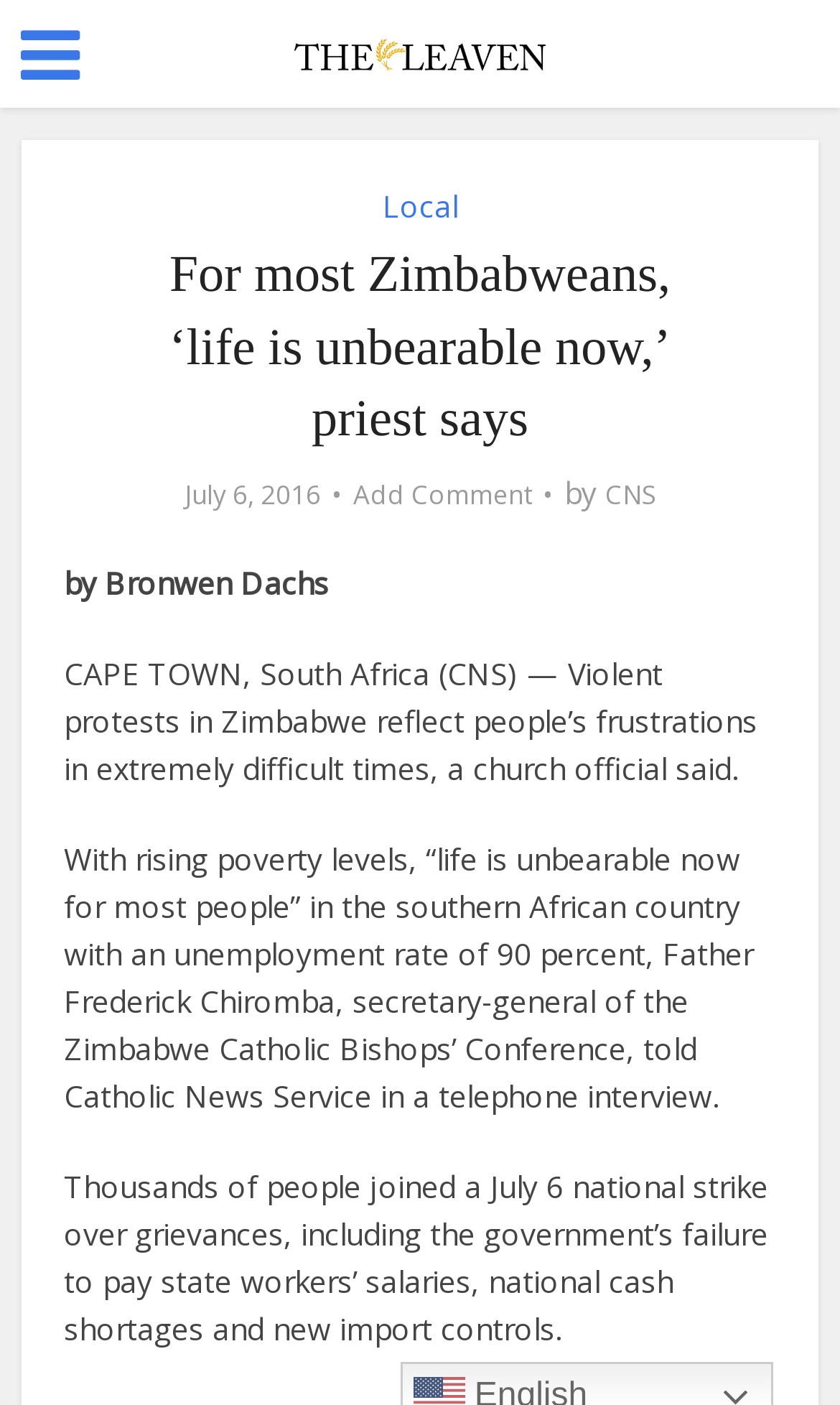Please find the bounding box for the UI element described by: "Add Comment".

[0.421, 0.34, 0.633, 0.364]